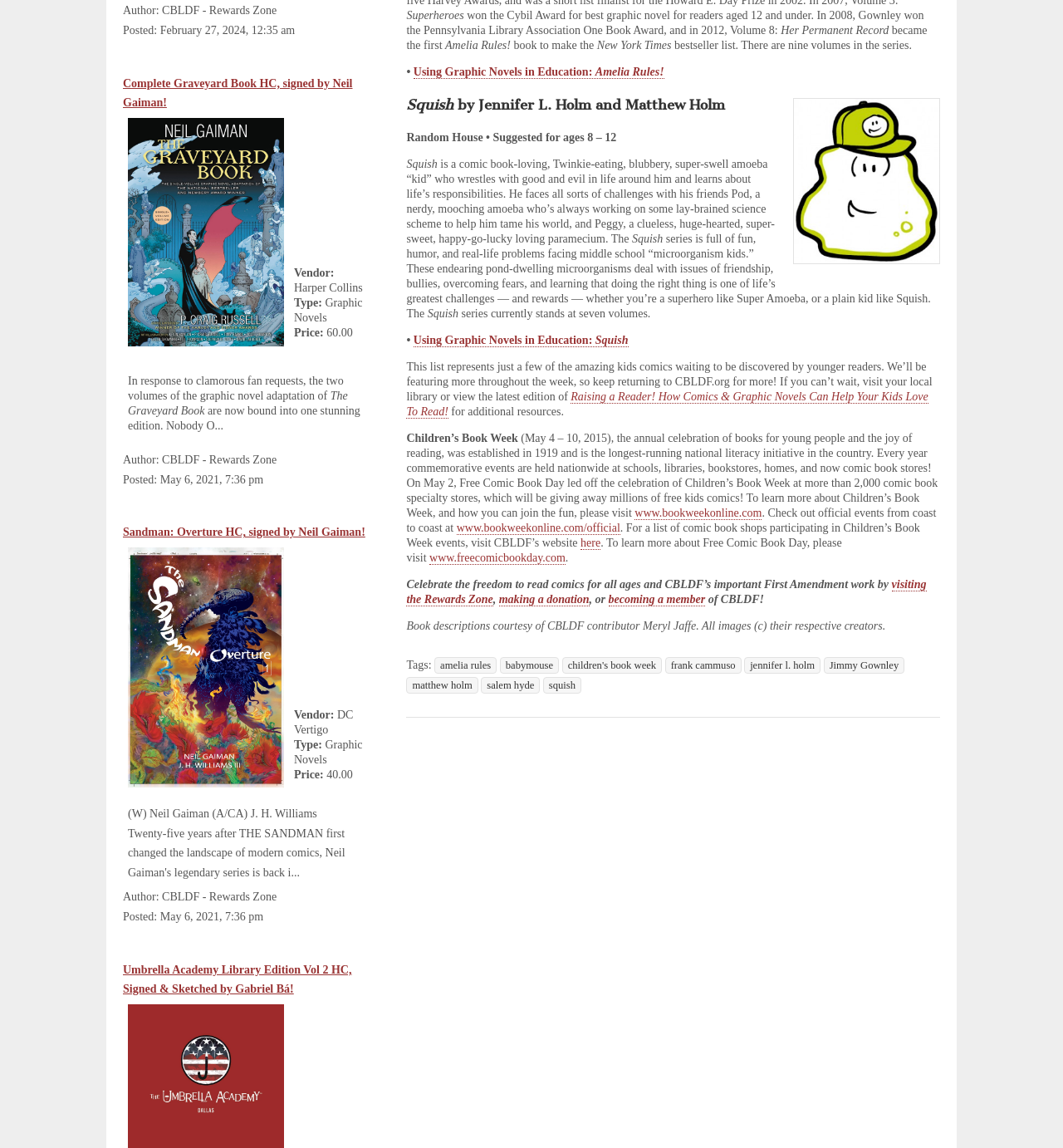Please examine the image and answer the question with a detailed explanation:
What is the purpose of Children's Book Week?

The webpage mentions that Children's Book Week is 'the annual celebration of books for young people and the joy of reading', which indicates that the purpose of Children's Book Week is to celebrate books for young people and the joy of reading.